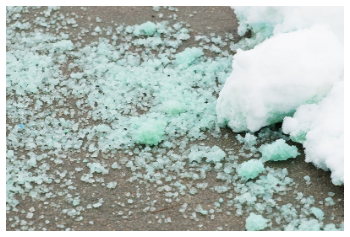Can you give a comprehensive explanation to the question given the content of the image?
What is the purpose of the green granules?

The scattered green granules, likely composed of an eco-friendly ice melt product, indicate measures taken to ensure safe passage by preventing ice formation, suggesting that their purpose is to prevent ice from forming on the surface.